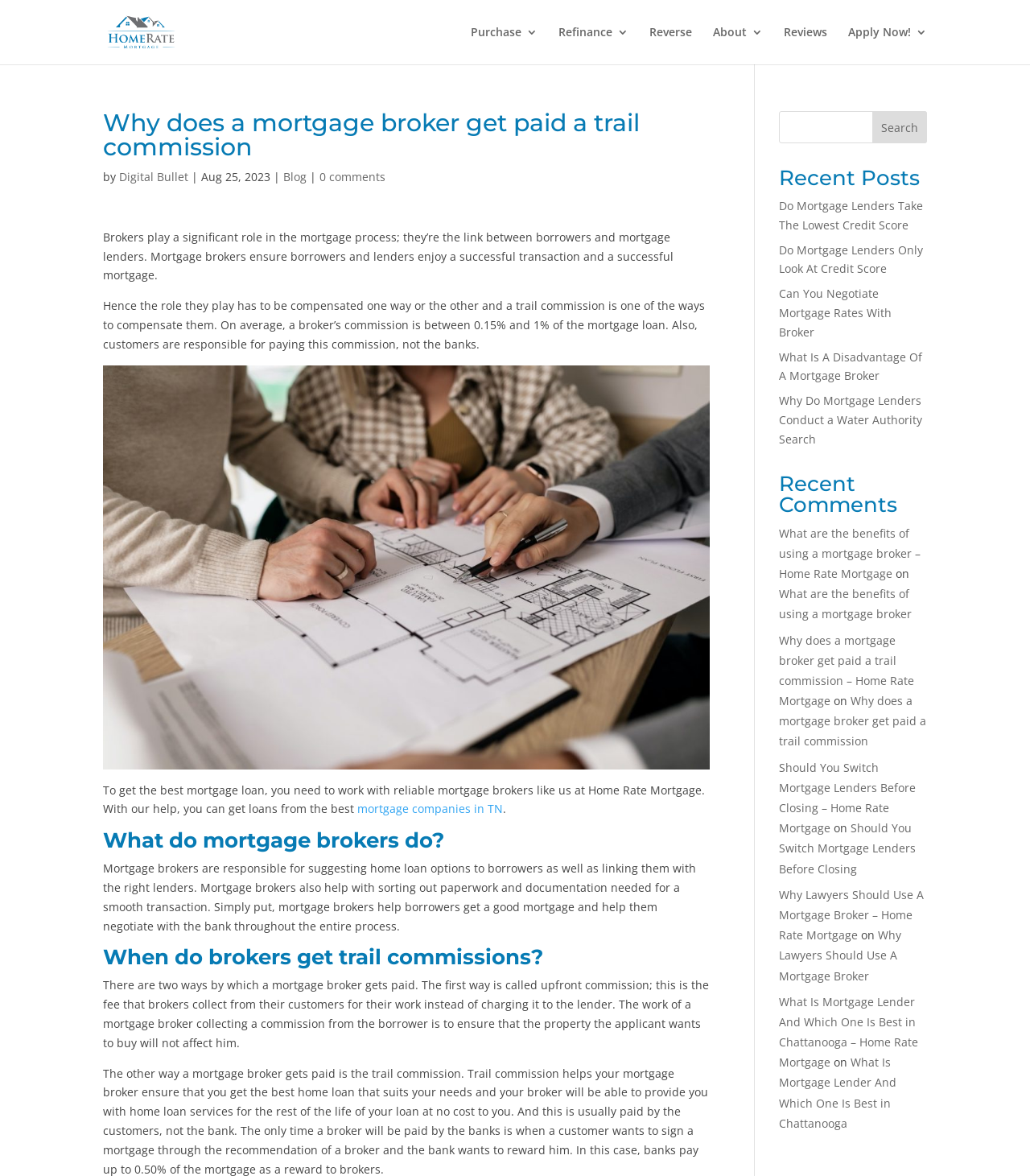Specify the bounding box coordinates of the area to click in order to follow the given instruction: "Learn about 'What do mortgage brokers do?'."

[0.1, 0.706, 0.689, 0.731]